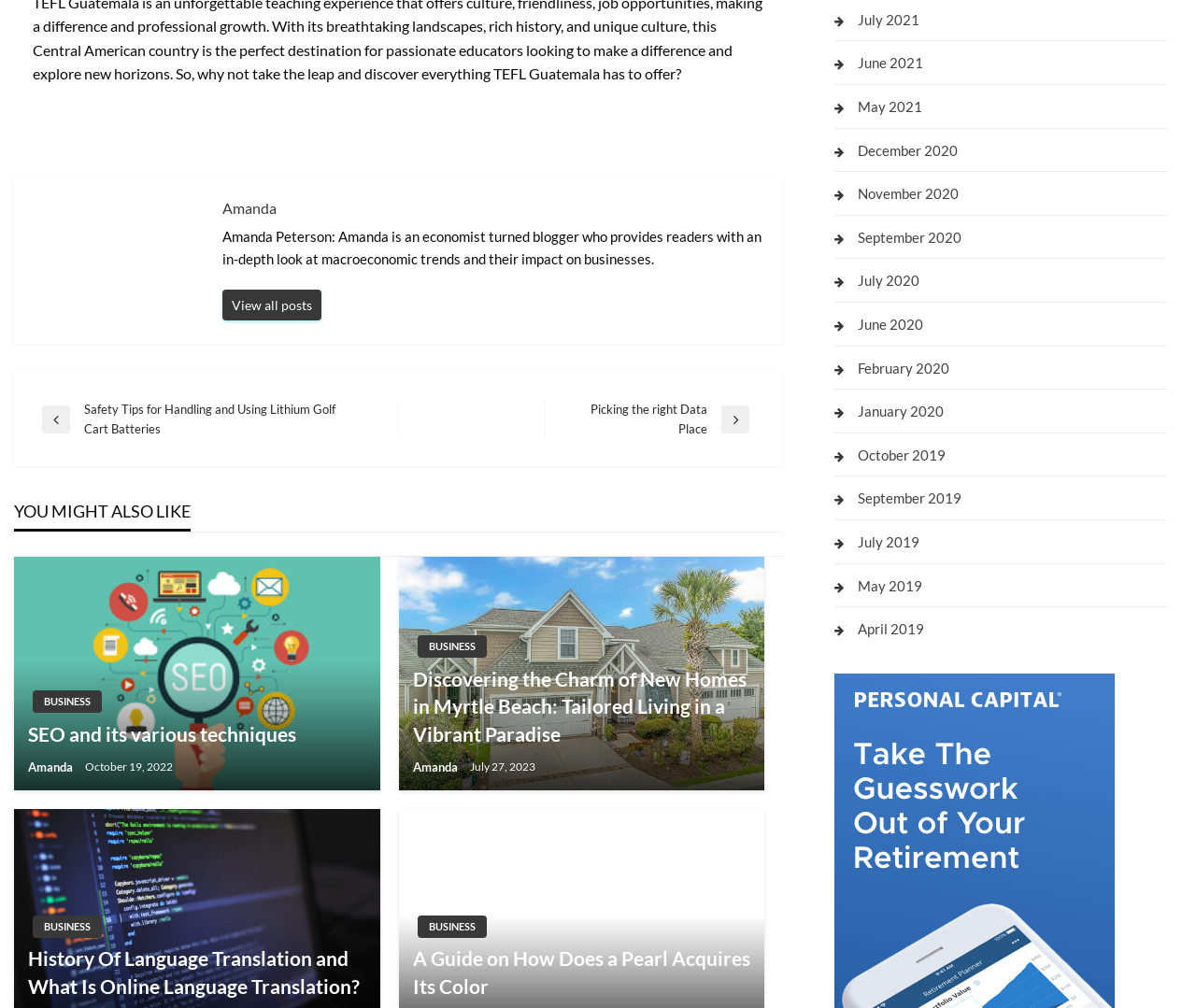Highlight the bounding box coordinates of the region I should click on to meet the following instruction: "View Amanda's profile".

[0.186, 0.197, 0.639, 0.216]